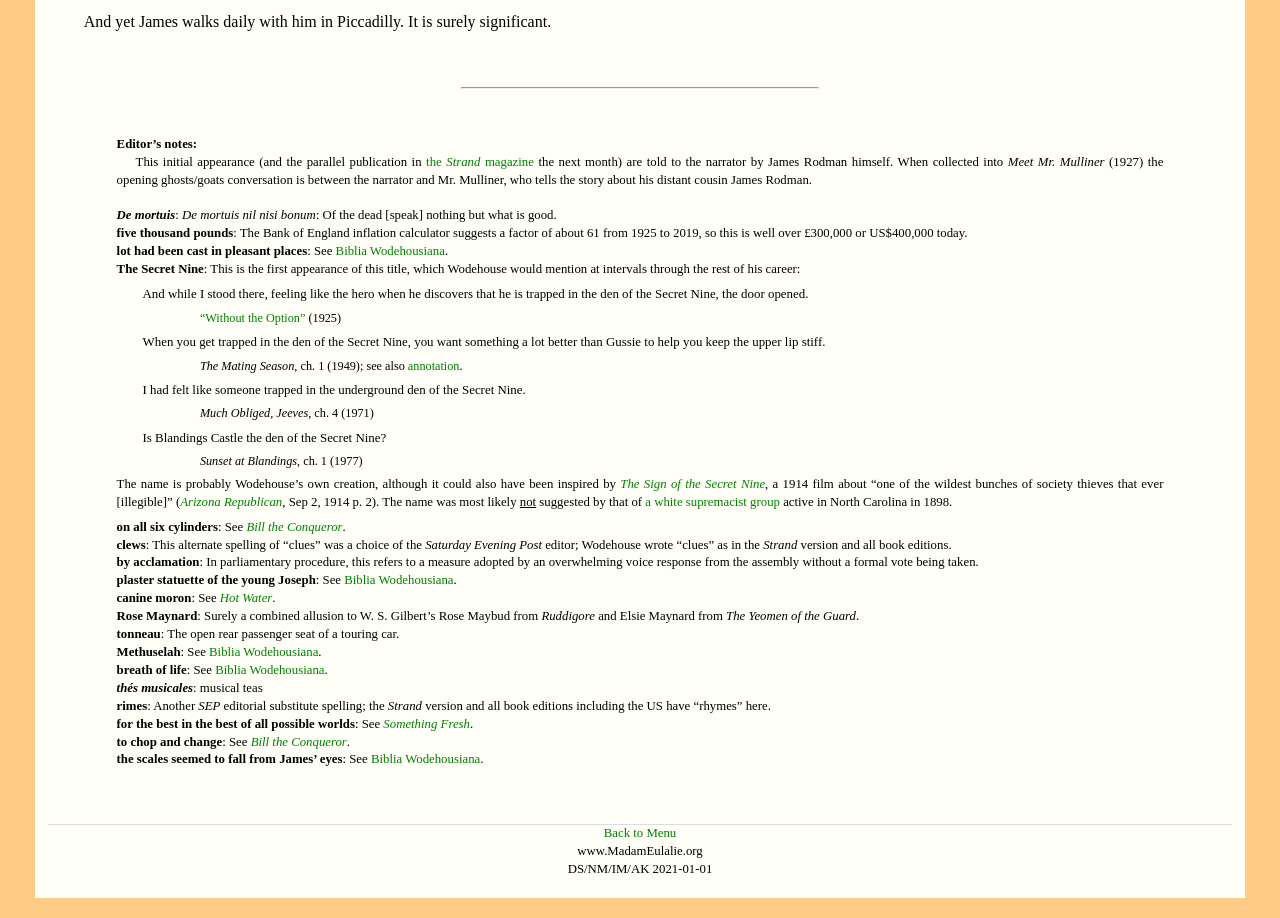From the webpage screenshot, identify the region described by Hot Water. Provide the bounding box coordinates as (top-left x, top-left y, bottom-right x, bottom-right y), with each value being a floating point number between 0 and 1.

[0.172, 0.644, 0.213, 0.659]